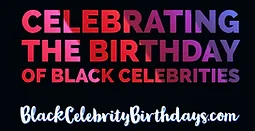What is the color transition of the gradient font?
Can you offer a detailed and complete answer to this question?

The caption specifically mentions that the phrase 'CELEBRATING THE BIRTHDAY OF BLACK CELEBRITIES' is displayed in a gradient font with colors transitioning from red to purple, which adds to the celebratory and festive atmosphere of the graphic.